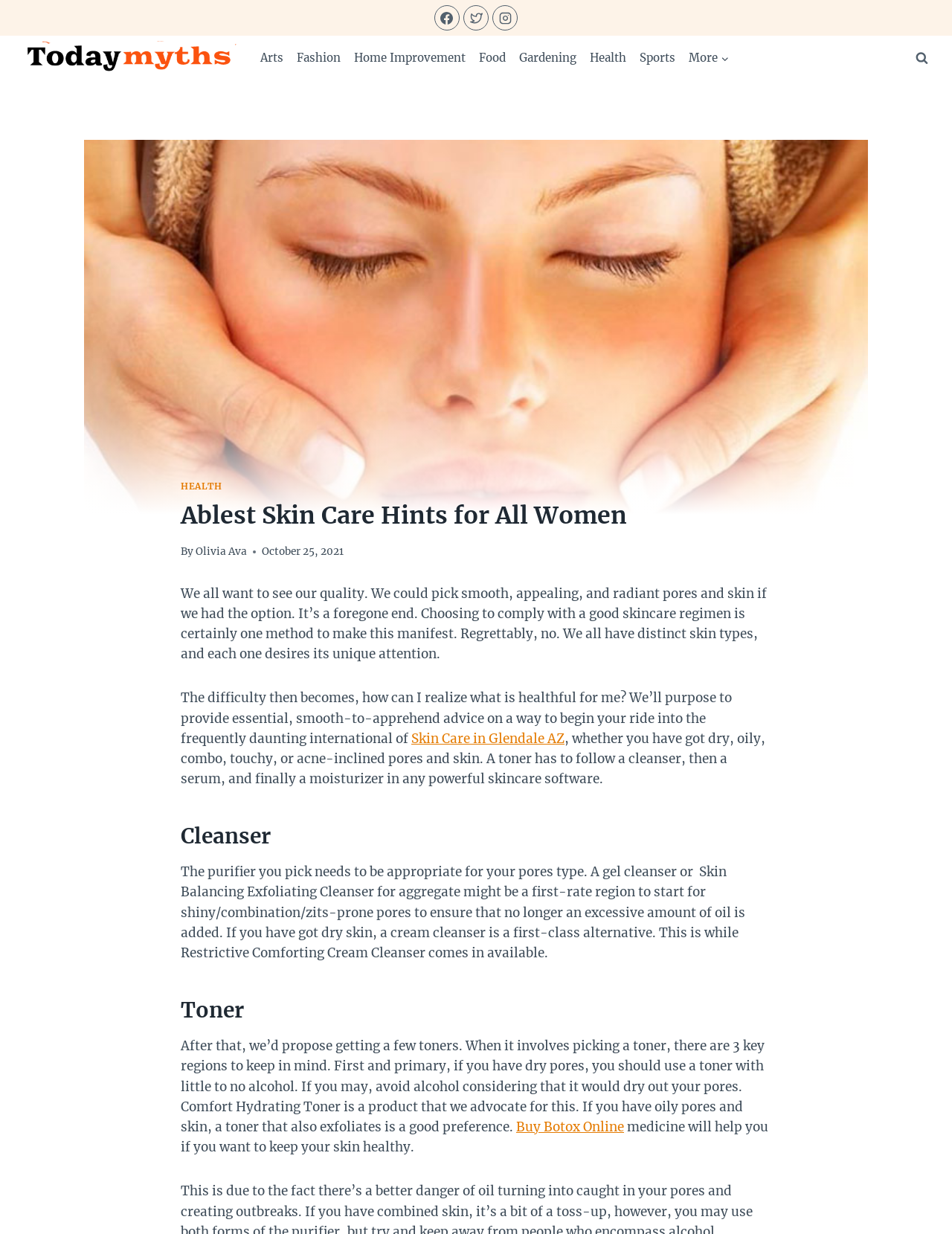Extract the bounding box coordinates of the UI element described by: "Instagram". The coordinates should include four float numbers ranging from 0 to 1, e.g., [left, top, right, bottom].

[0.517, 0.004, 0.544, 0.025]